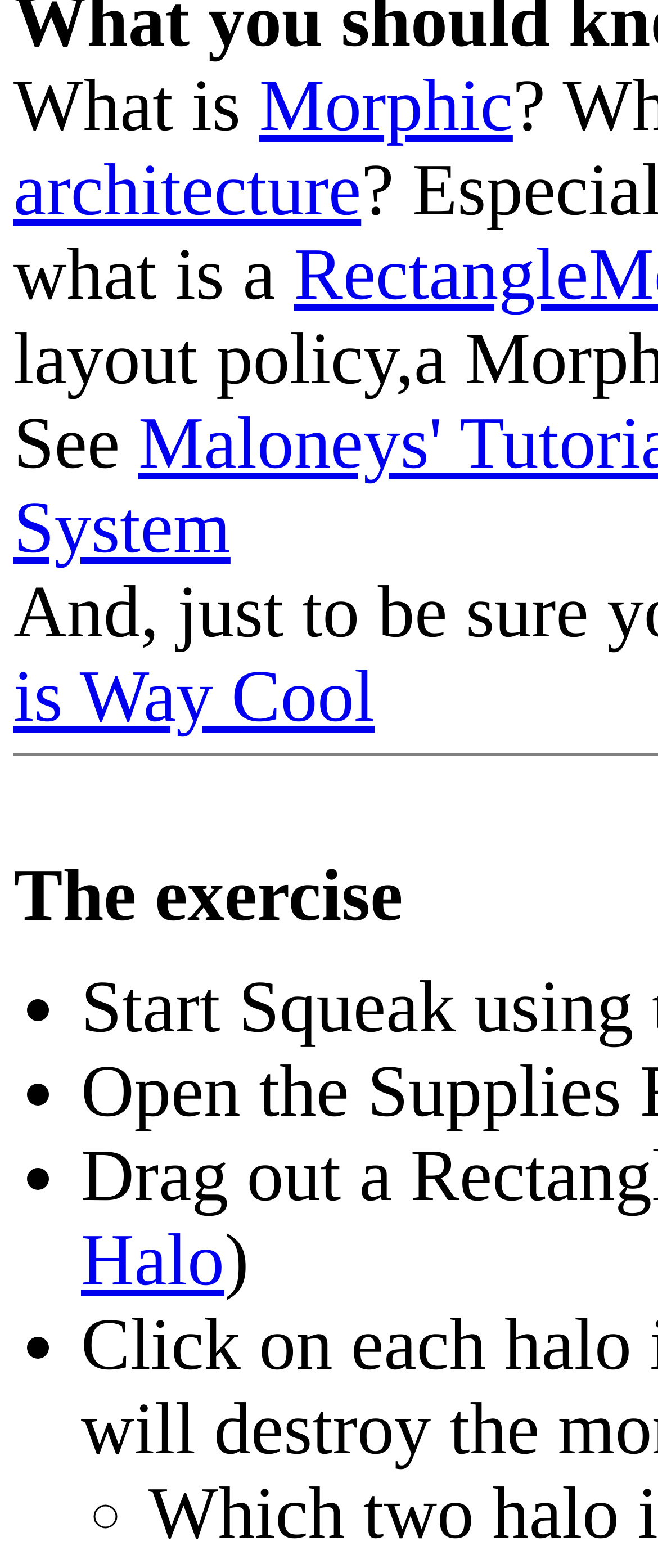Please answer the following question using a single word or phrase: 
What is the first word in the top-left corner?

What